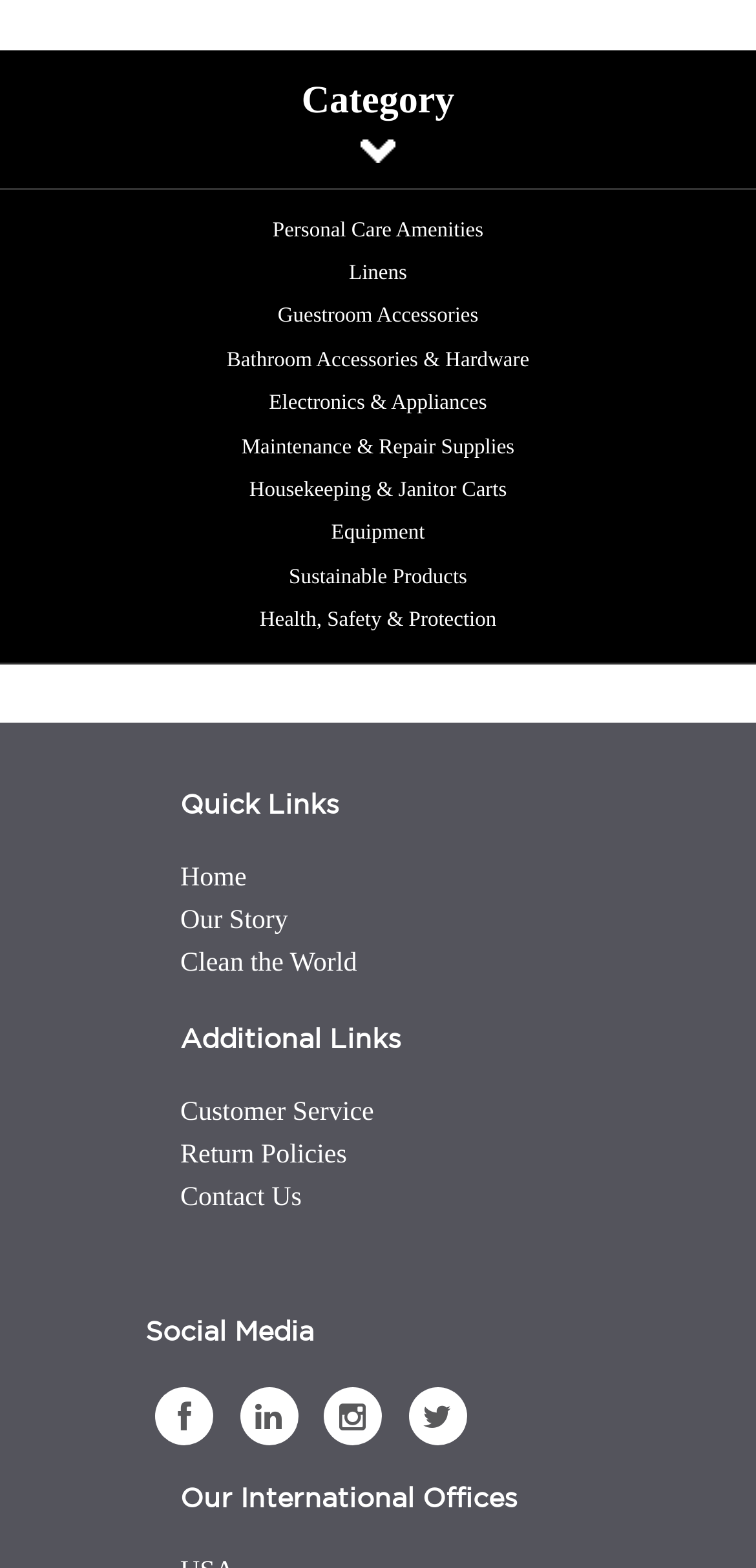Find the bounding box coordinates of the clickable area that will achieve the following instruction: "View Bathroom Accessories & Hardware".

[0.3, 0.222, 0.7, 0.237]